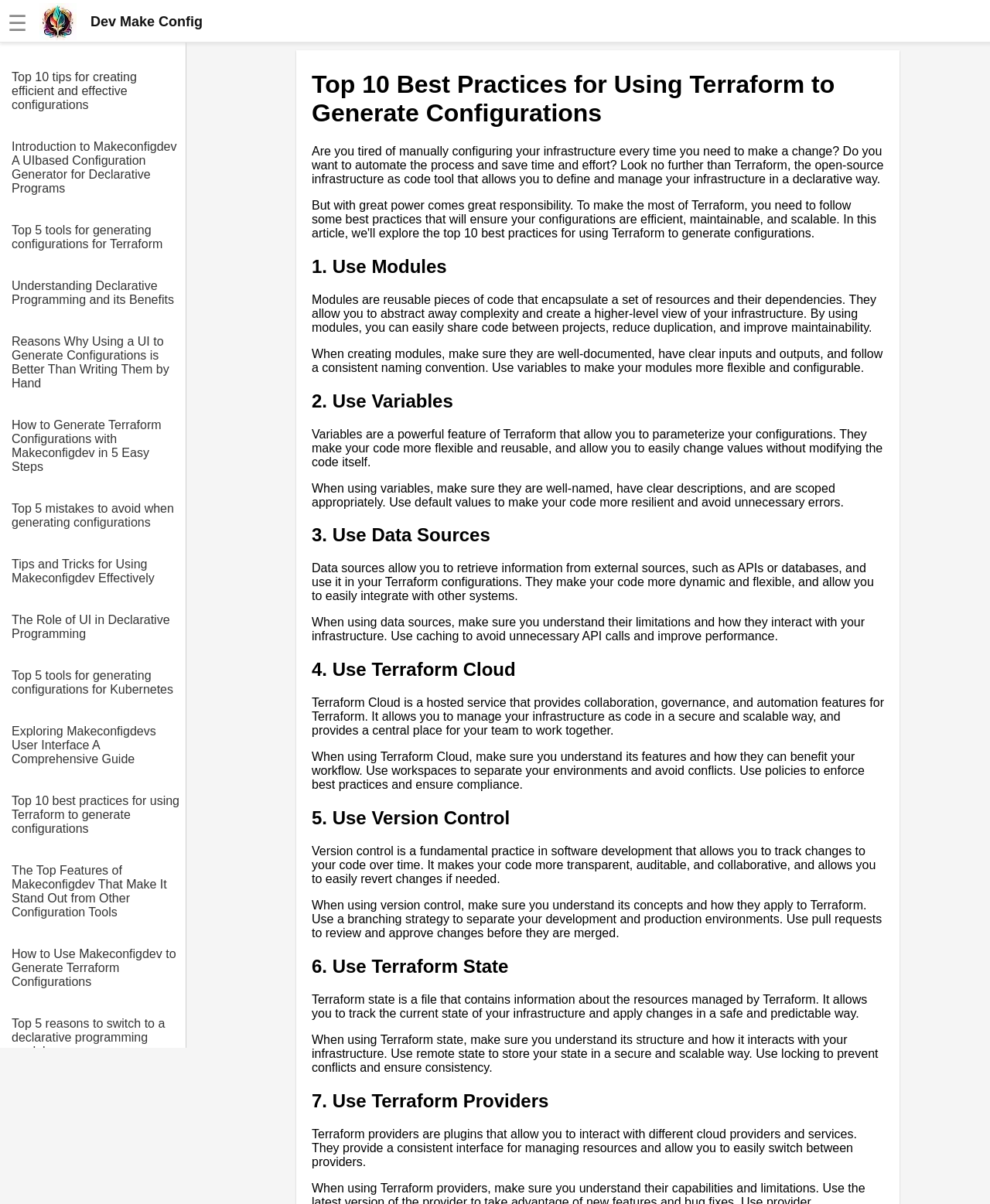Kindly determine the bounding box coordinates for the area that needs to be clicked to execute this instruction: "Click the logo link".

[0.04, 0.002, 0.205, 0.033]